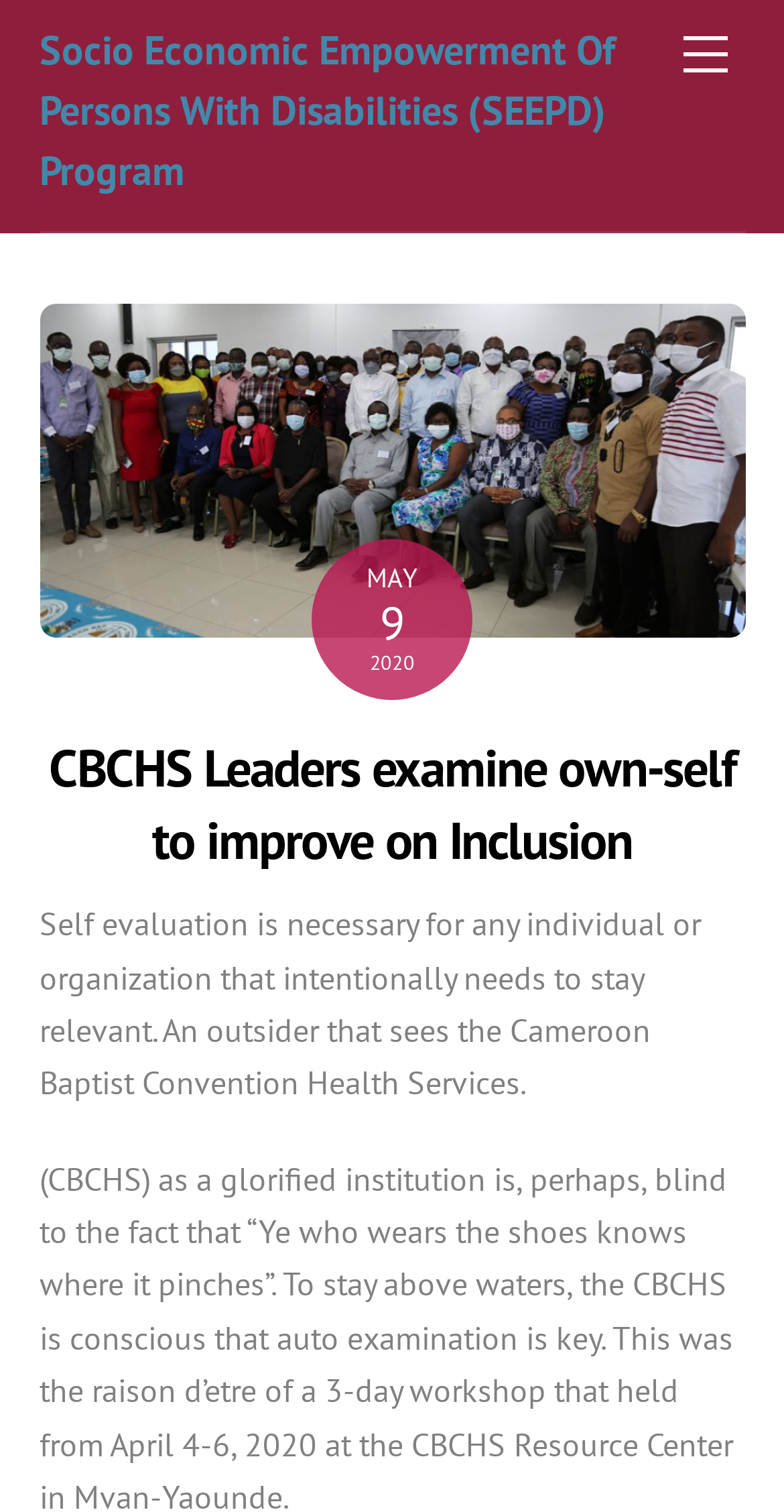Mark the bounding box of the element that matches the following description: "alt="workshop" title="workshop"".

[0.05, 0.391, 0.95, 0.418]